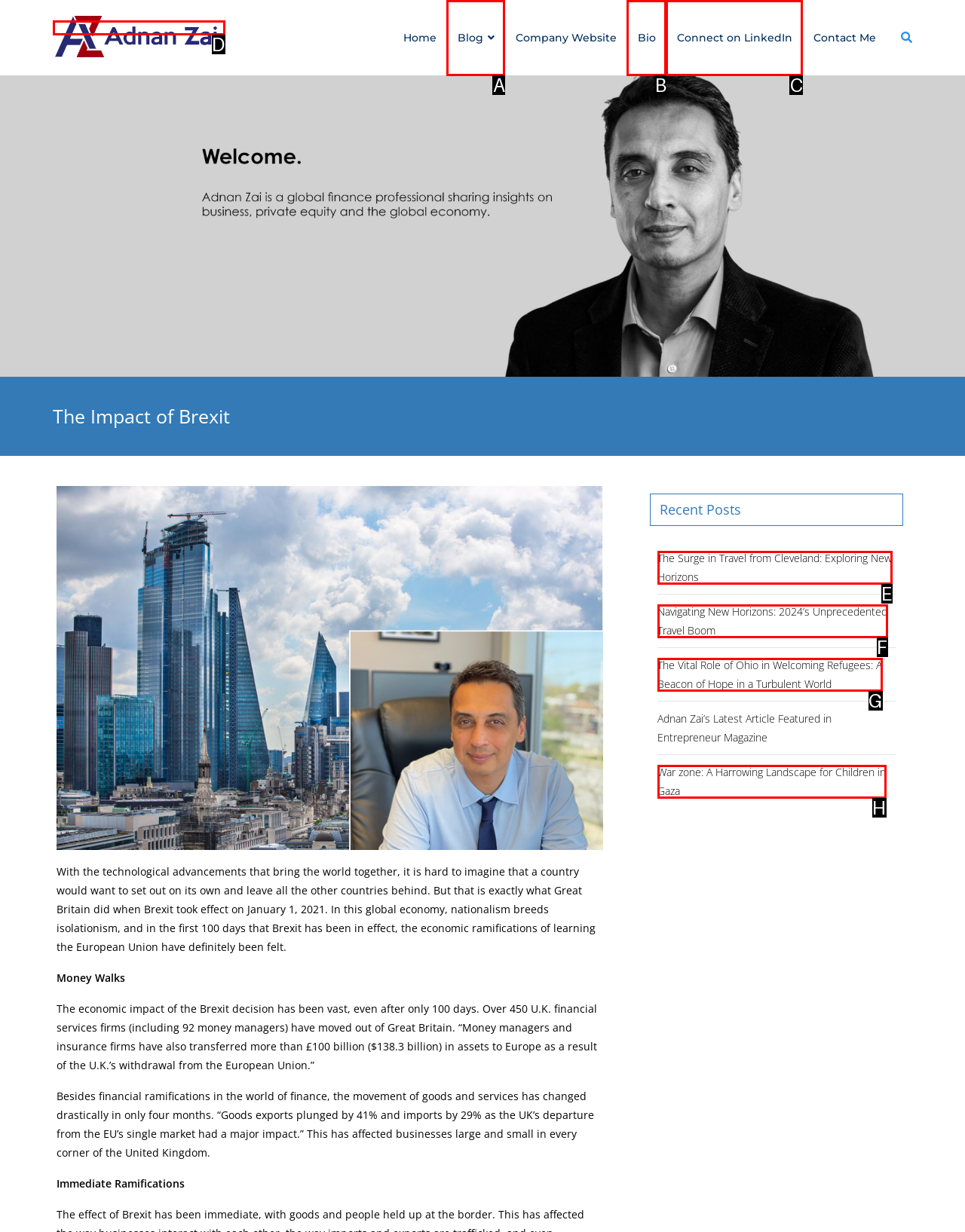From the choices given, find the HTML element that matches this description: Connect on LinkedIn. Answer with the letter of the selected option directly.

C